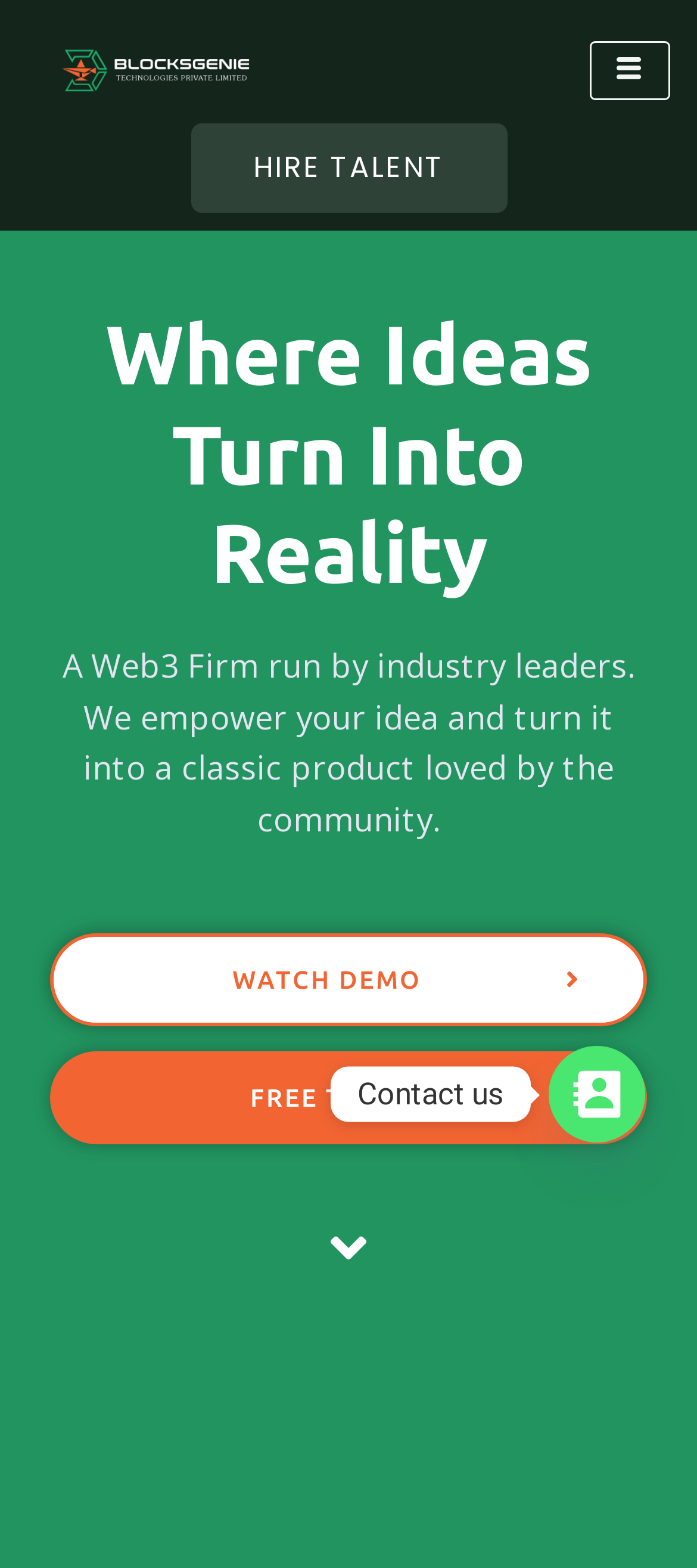Please analyze the image and provide a thorough answer to the question:
What is the name of the company?

The company name can be inferred from the root element's description 'New Page – BlocksGenie Technologies'.